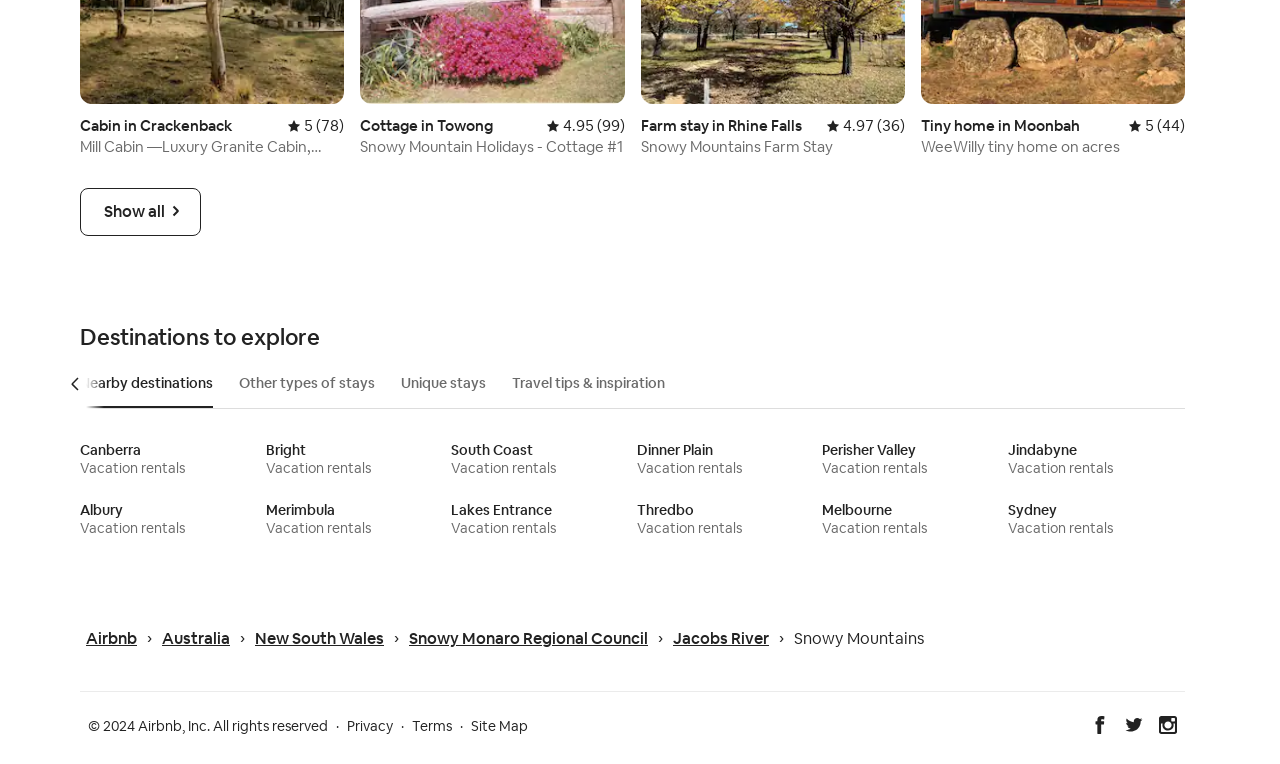How many reviews does the 'Cabin in Crackenback' have?
Using the screenshot, give a one-word or short phrase answer.

78